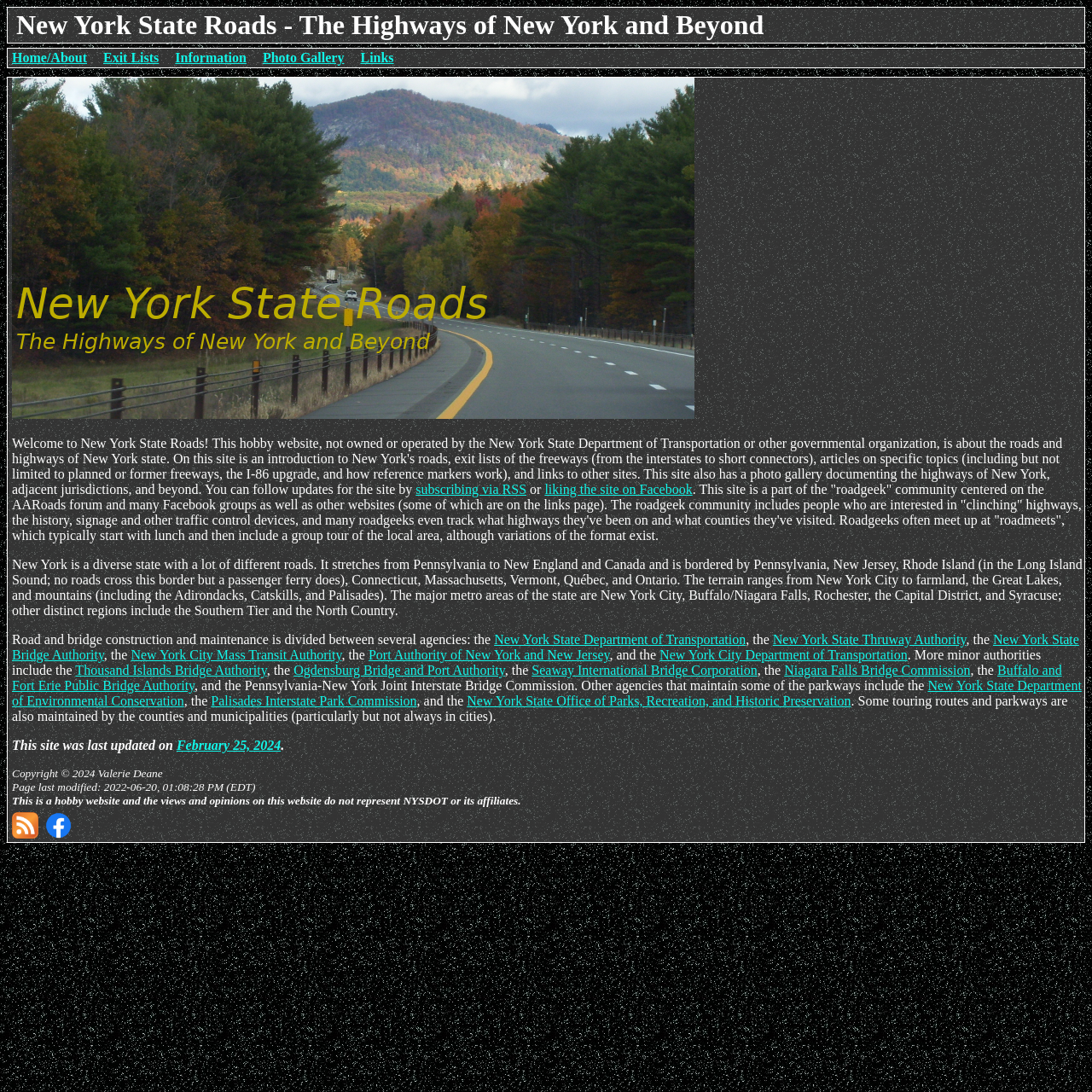Who is the author of the website? Using the information from the screenshot, answer with a single word or phrase.

Valerie Deane